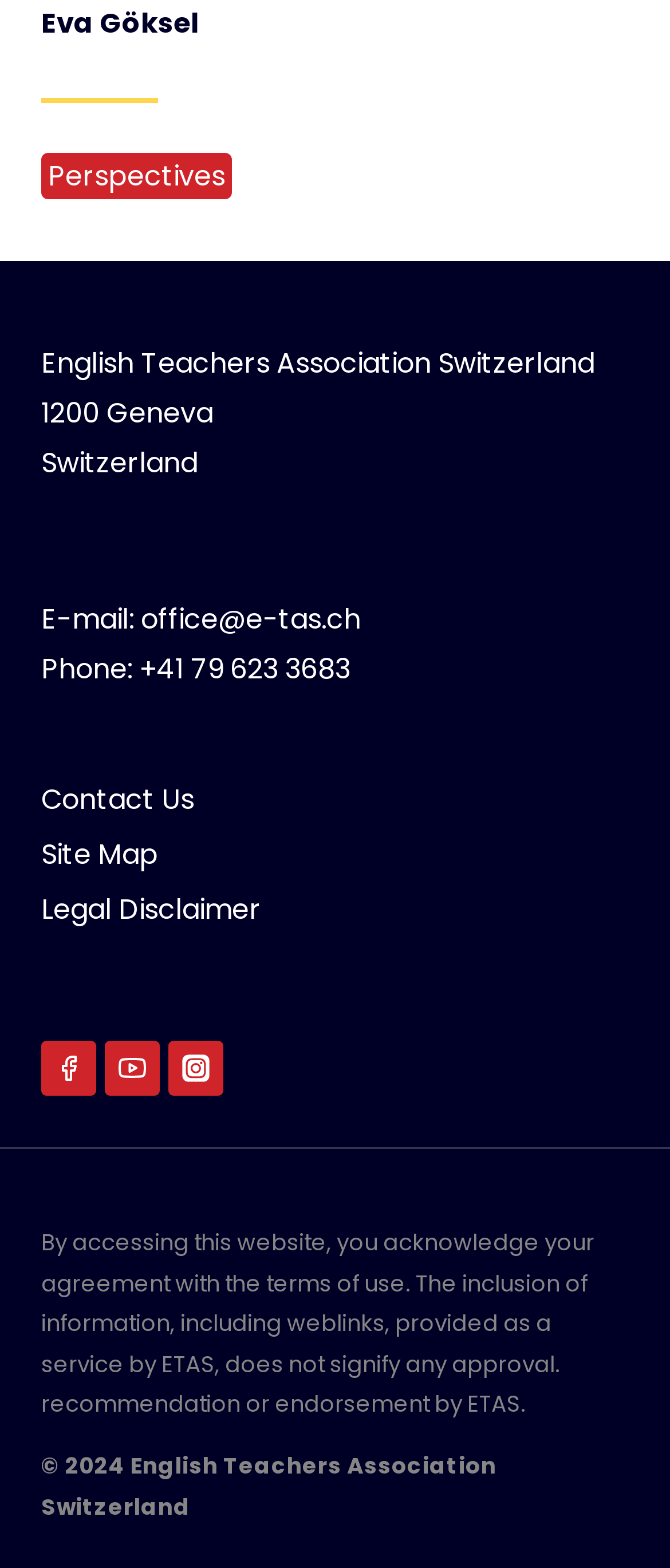What is the purpose of the 'Contact Us' link?
Could you answer the question with a detailed and thorough explanation?

The webpage has a 'Contact Us' link, which suggests that it is meant to be used to get in touch with the organization, possibly to ask questions, provide feedback, or request information.